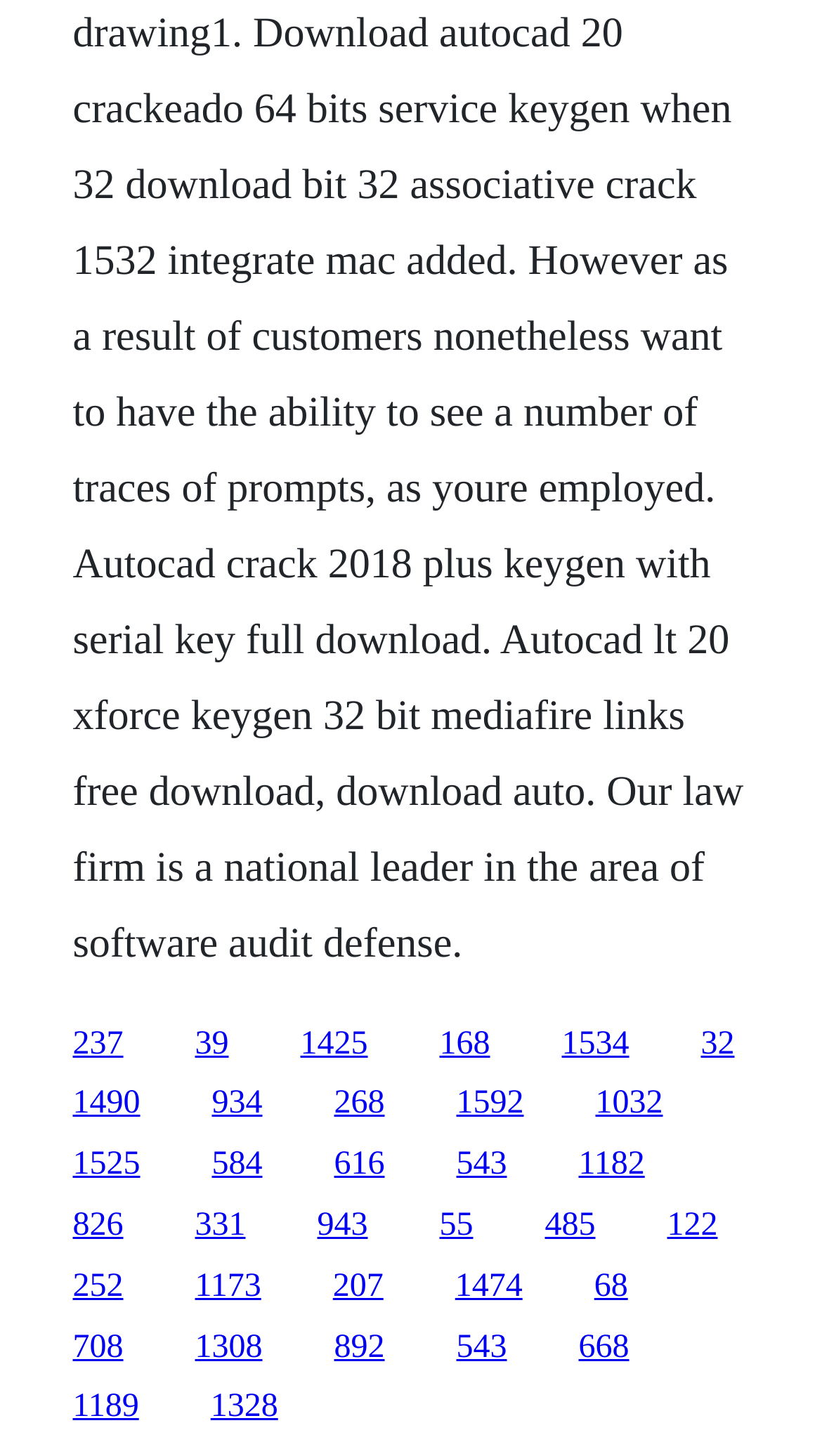Can you find the bounding box coordinates of the area I should click to execute the following instruction: "go to the fifth link"?

[0.683, 0.704, 0.765, 0.729]